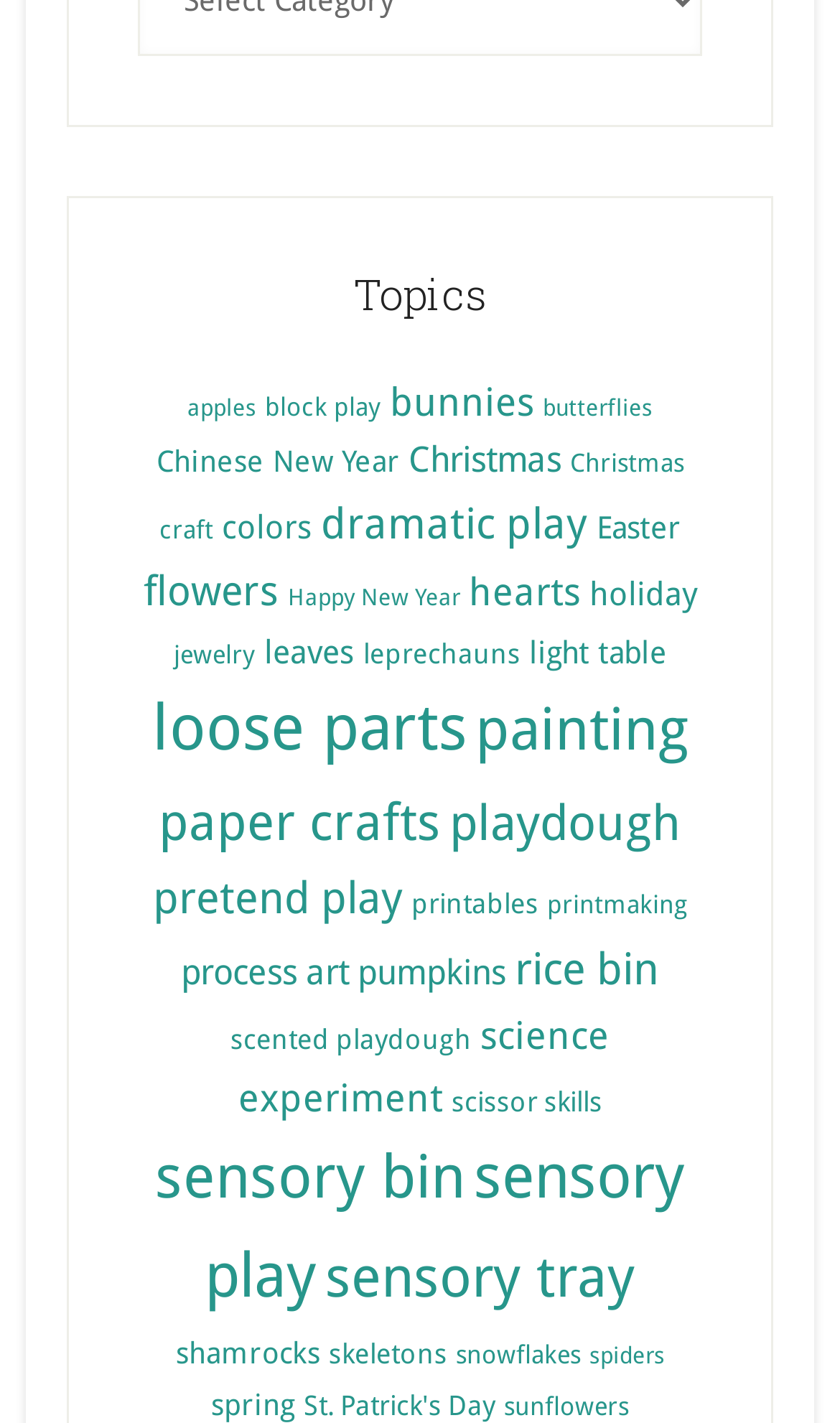Please pinpoint the bounding box coordinates for the region I should click to adhere to this instruction: "access 'printables' resources".

[0.49, 0.624, 0.641, 0.647]